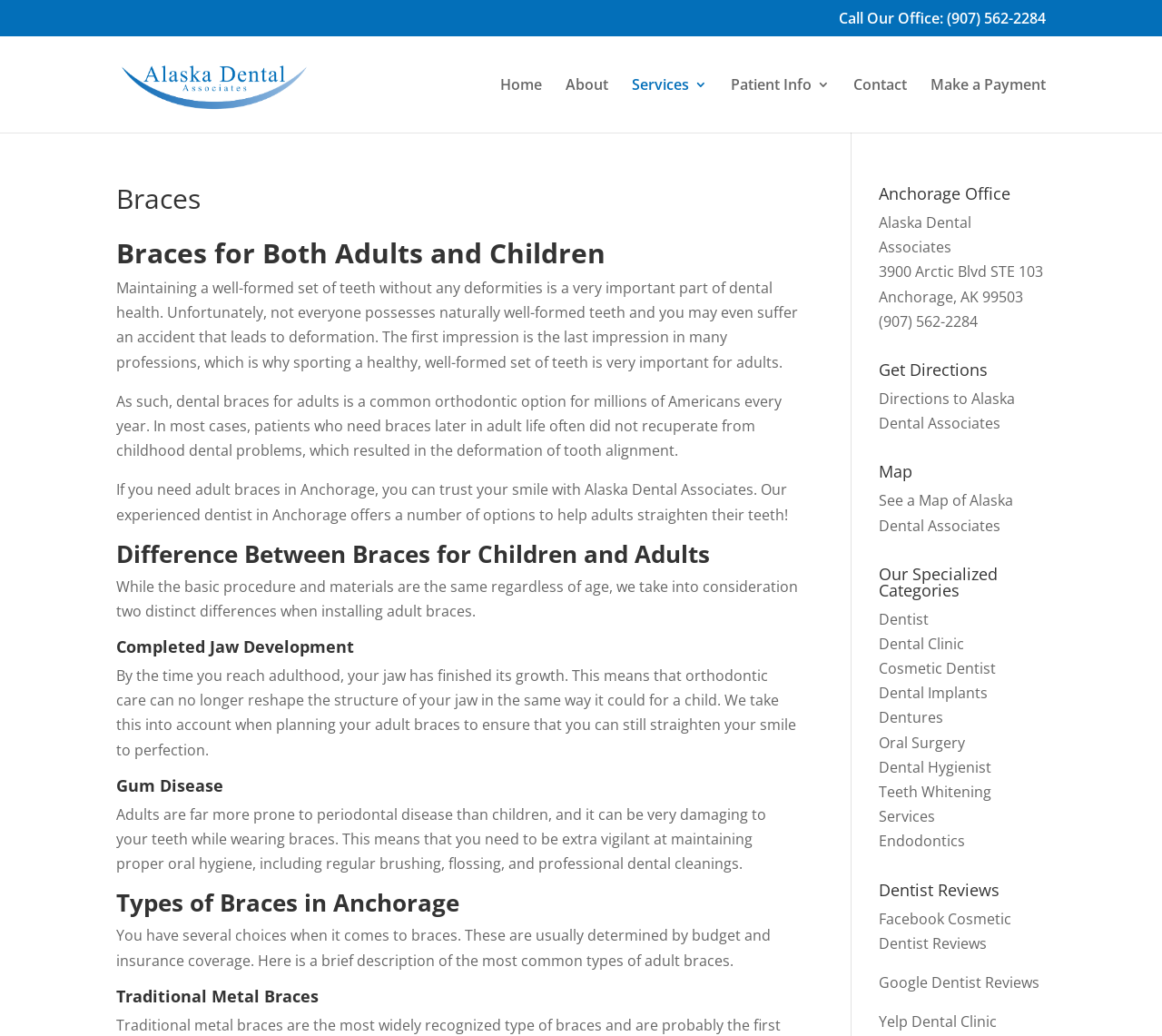Find the bounding box coordinates of the element's region that should be clicked in order to follow the given instruction: "Learn about adult braces". The coordinates should consist of four float numbers between 0 and 1, i.e., [left, top, right, bottom].

[0.1, 0.179, 0.689, 0.214]